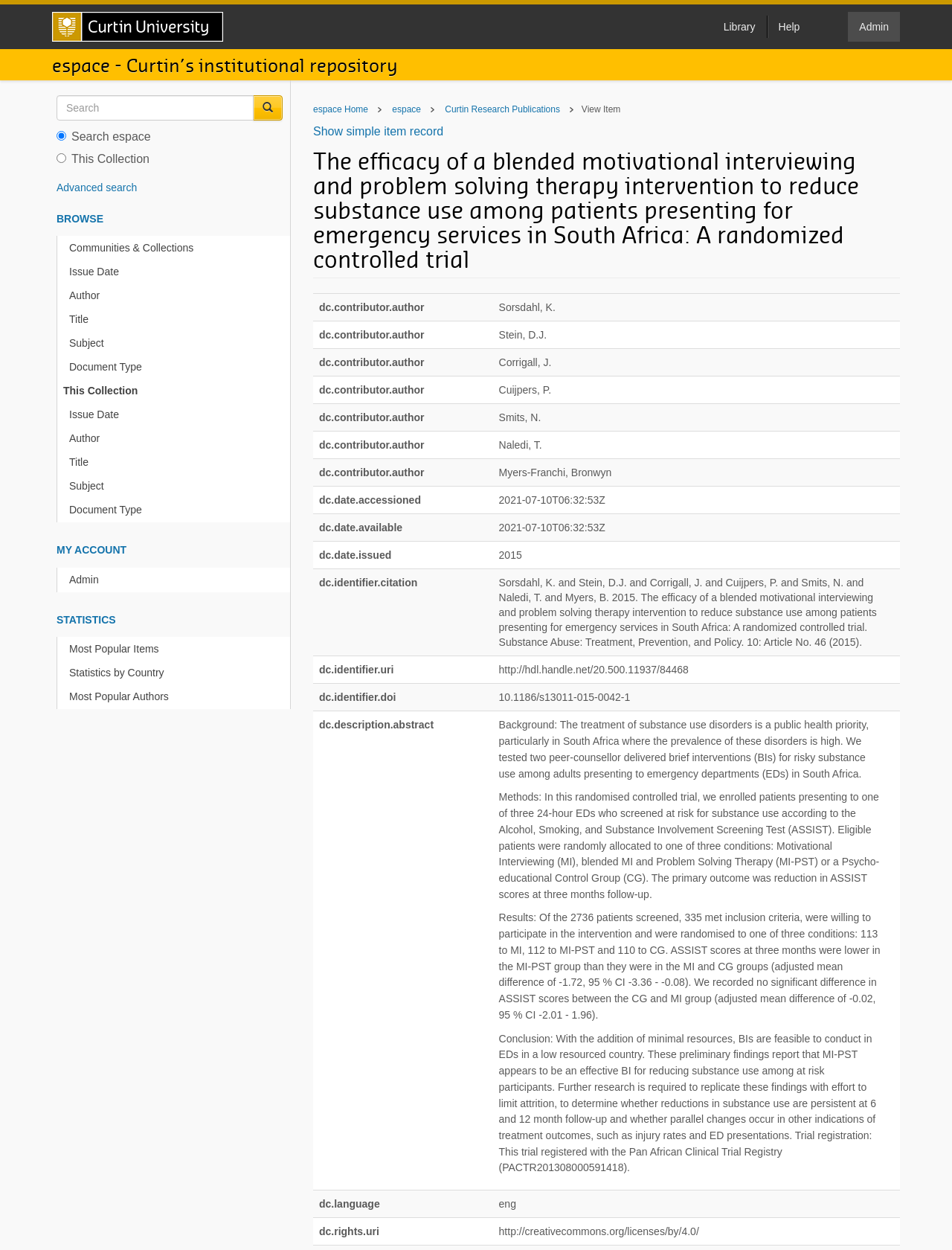Consider the image and give a detailed and elaborate answer to the question: 
What is the name of the university?

I found the answer by looking at the top-left corner of the webpage, where there is a link 'Curtin University Homepage' and an image with the same name, indicating that the webpage is related to Curtin University.